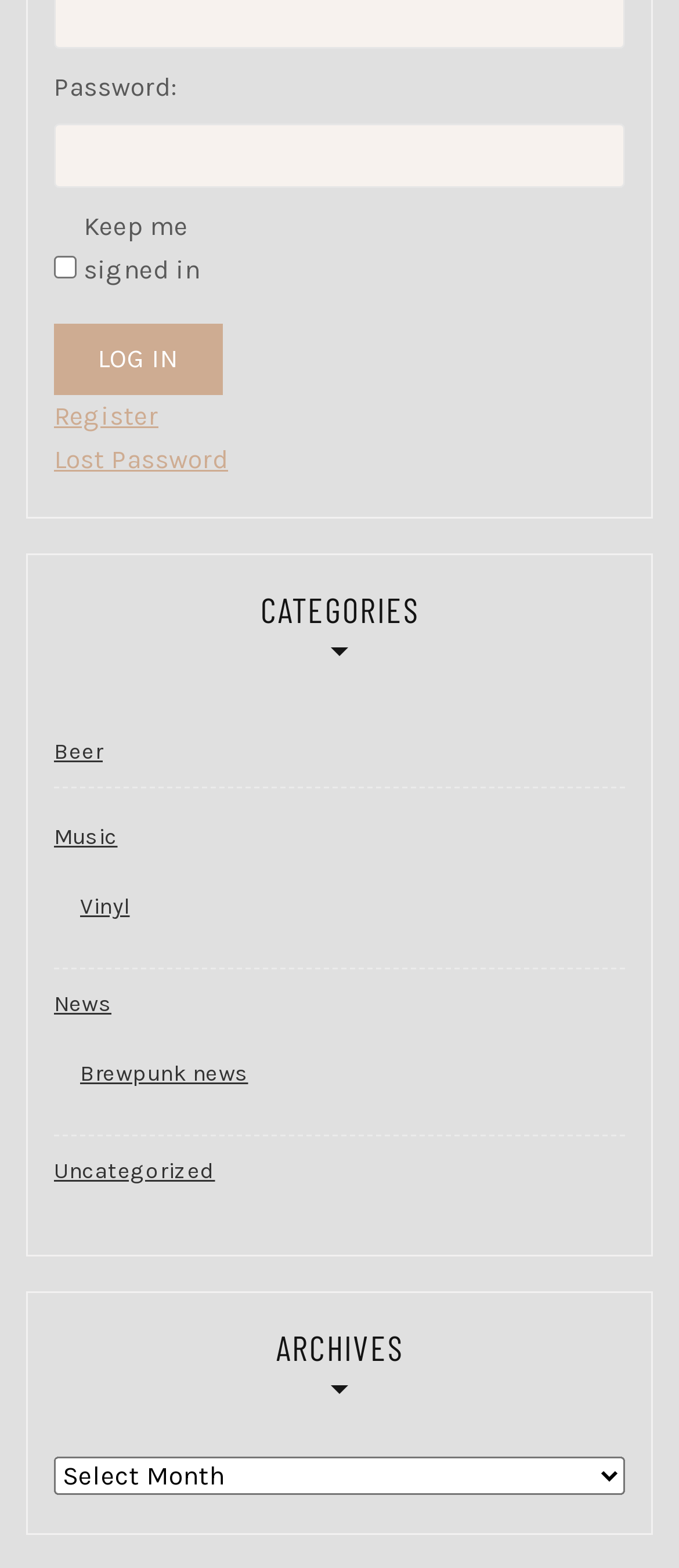Please identify the bounding box coordinates for the region that you need to click to follow this instruction: "Choose Archives".

[0.079, 0.929, 0.921, 0.954]